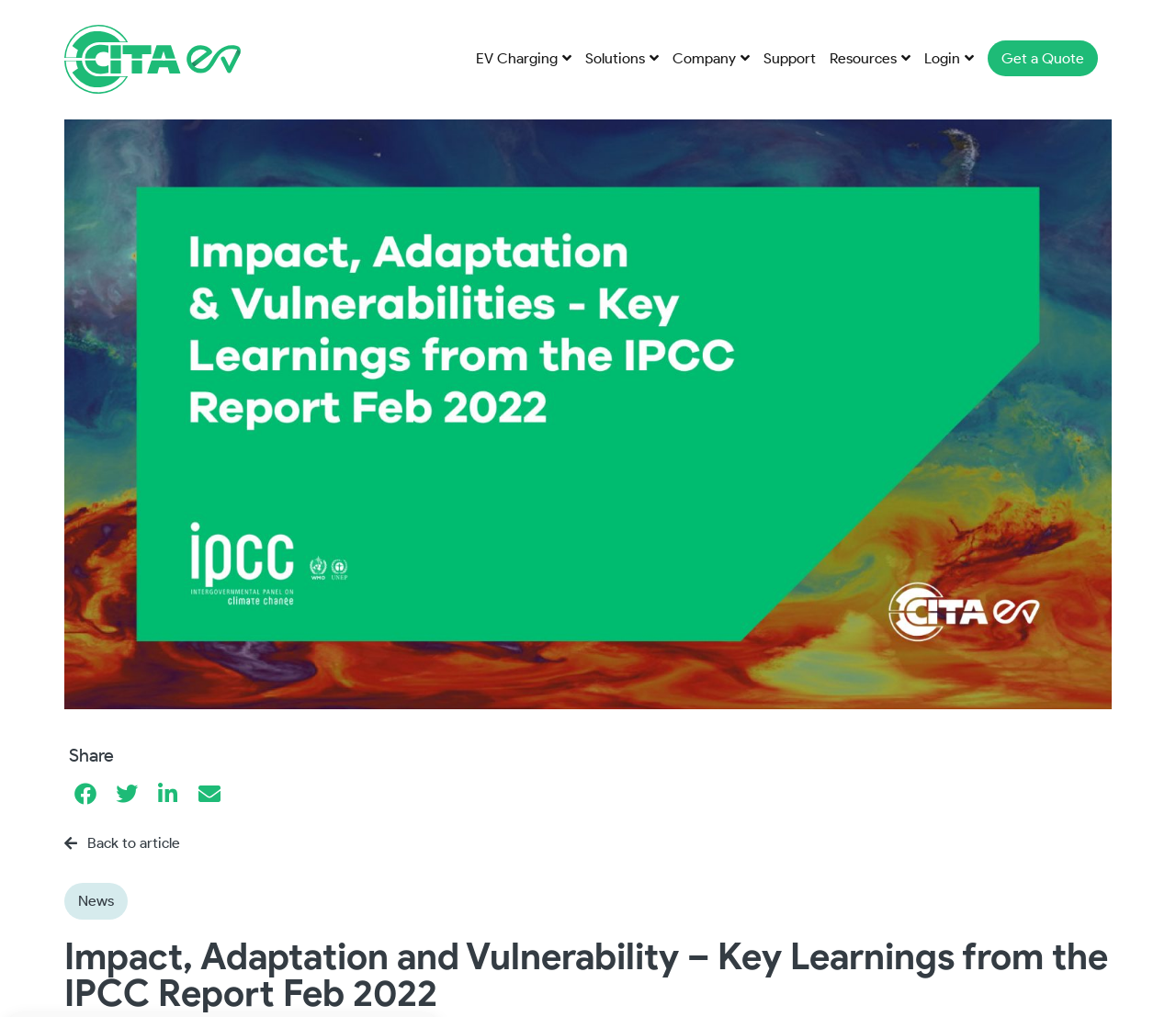Answer with a single word or phrase: 
How many social media sharing buttons are there?

4